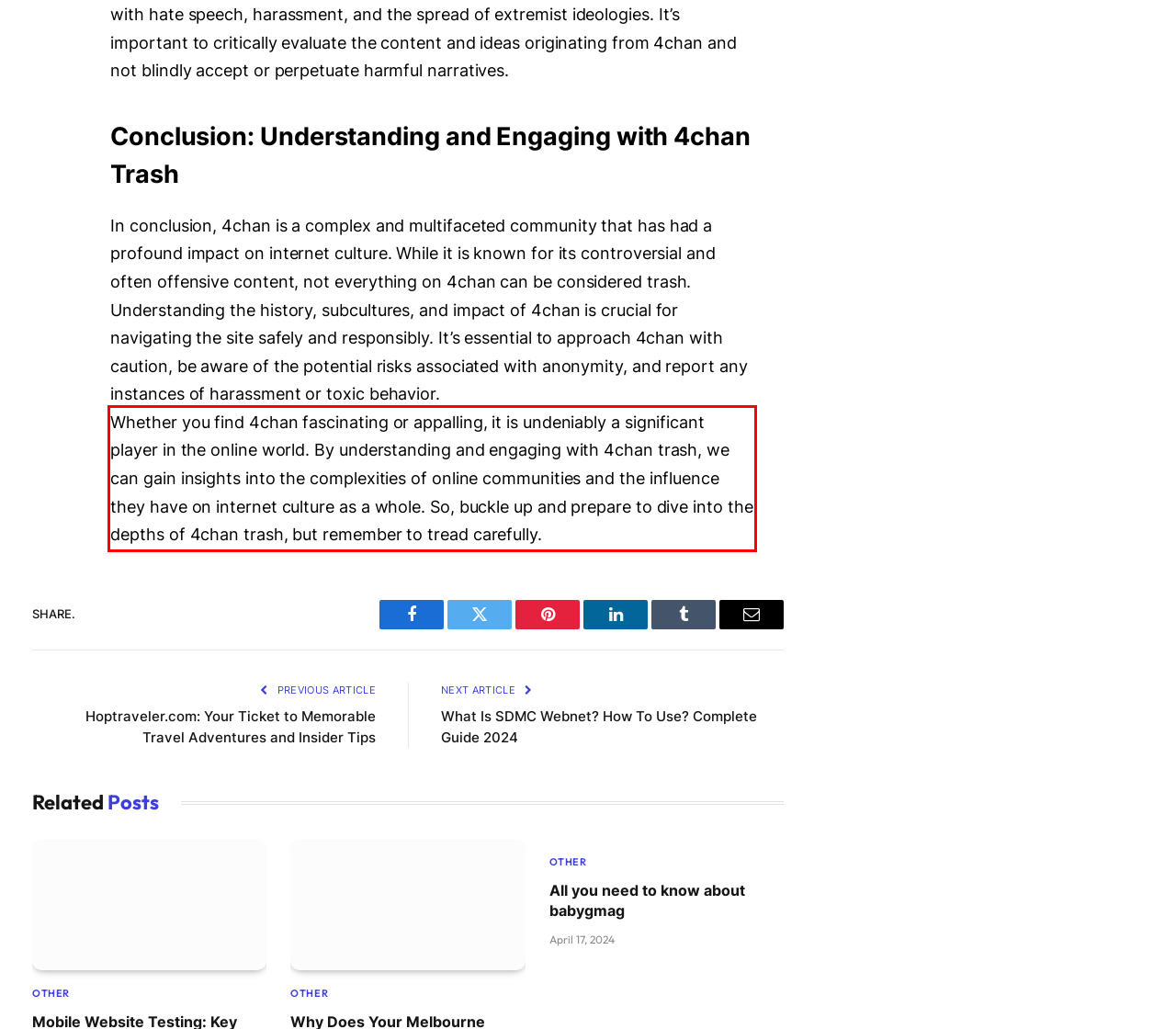You are presented with a webpage screenshot featuring a red bounding box. Perform OCR on the text inside the red bounding box and extract the content.

Whether you find 4chan fascinating or appalling, it is undeniably a significant player in the online world. By understanding and engaging with 4chan trash, we can gain insights into the complexities of online communities and the influence they have on internet culture as a whole. So, buckle up and prepare to dive into the depths of 4chan trash, but remember to tread carefully.